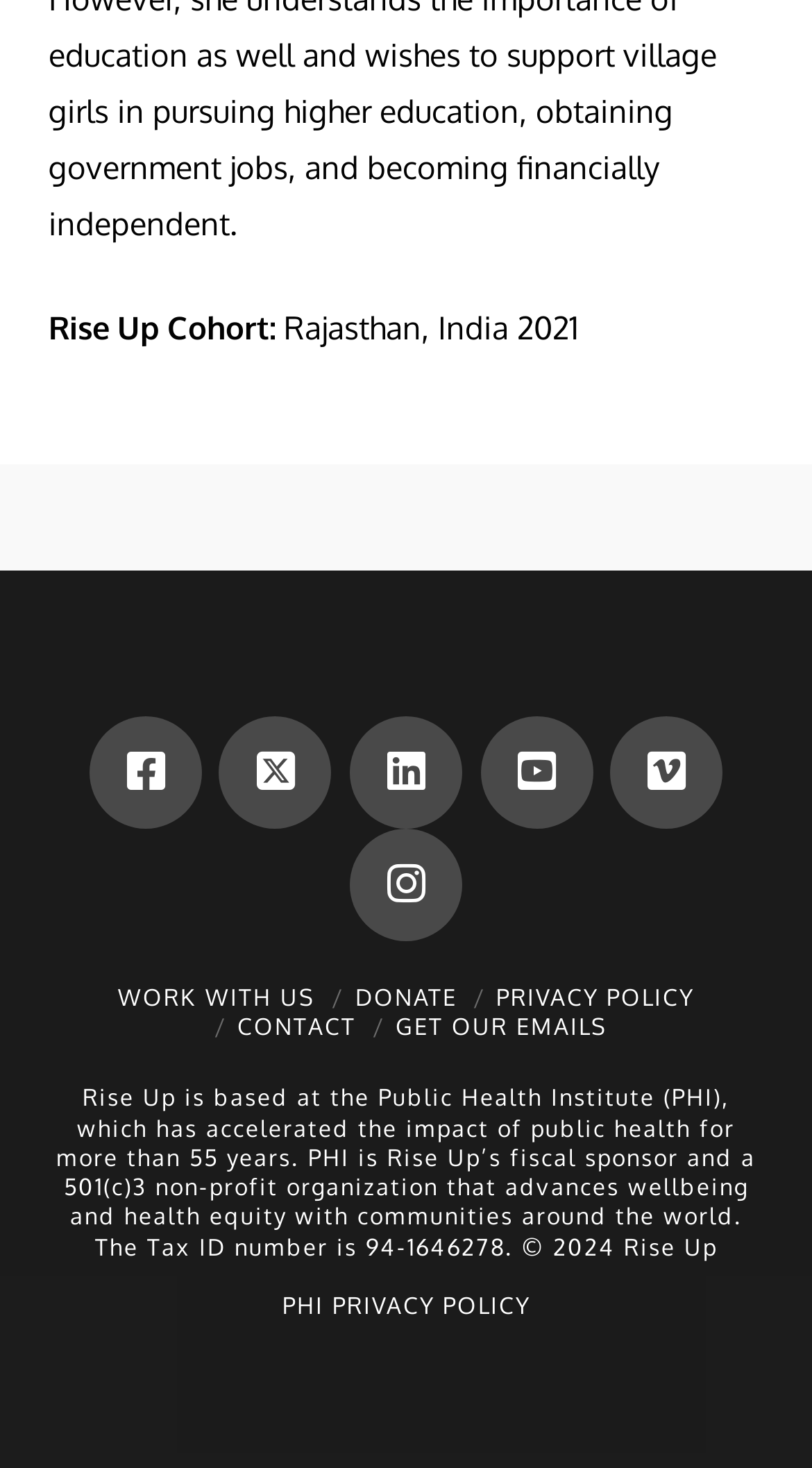Respond to the question below with a single word or phrase:
How many social media links are available?

6